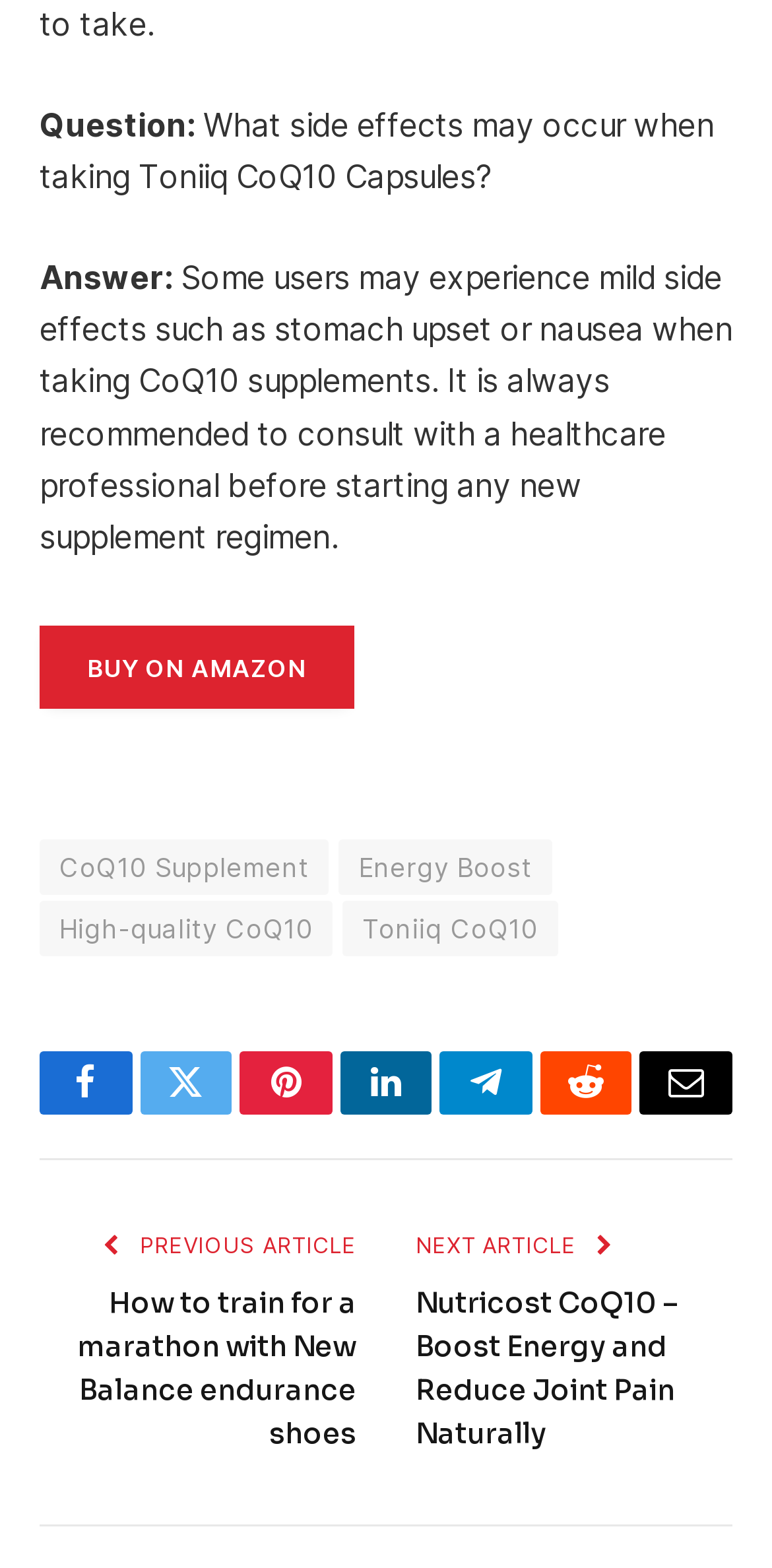Using the information from the screenshot, answer the following question thoroughly:
What is the supplement being discussed?

The webpage is discussing the side effects of taking Toniiq CoQ10 Capsules, which is a CoQ10 supplement. The question can be answered by reading the text 'What side effects may occur when taking Toniiq CoQ10 Capsules?' and understanding the context of the webpage.